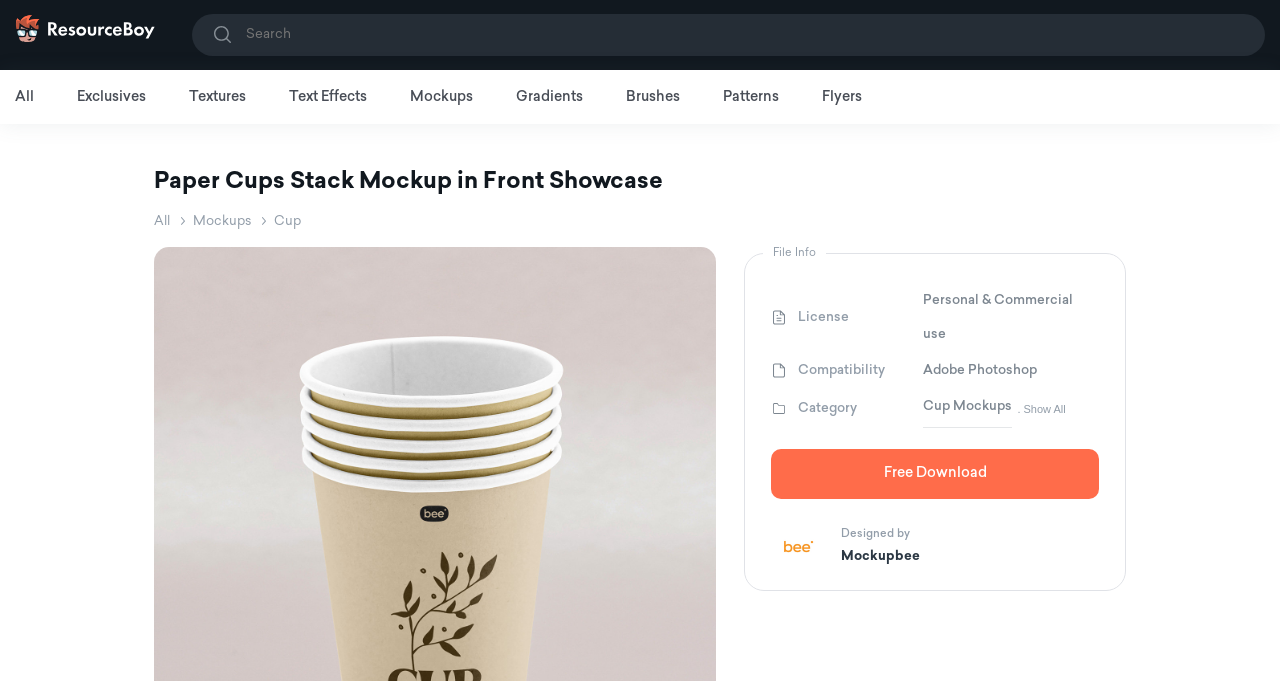Show the bounding box coordinates of the element that should be clicked to complete the task: "Search for a resource".

[0.18, 0.039, 0.988, 0.063]